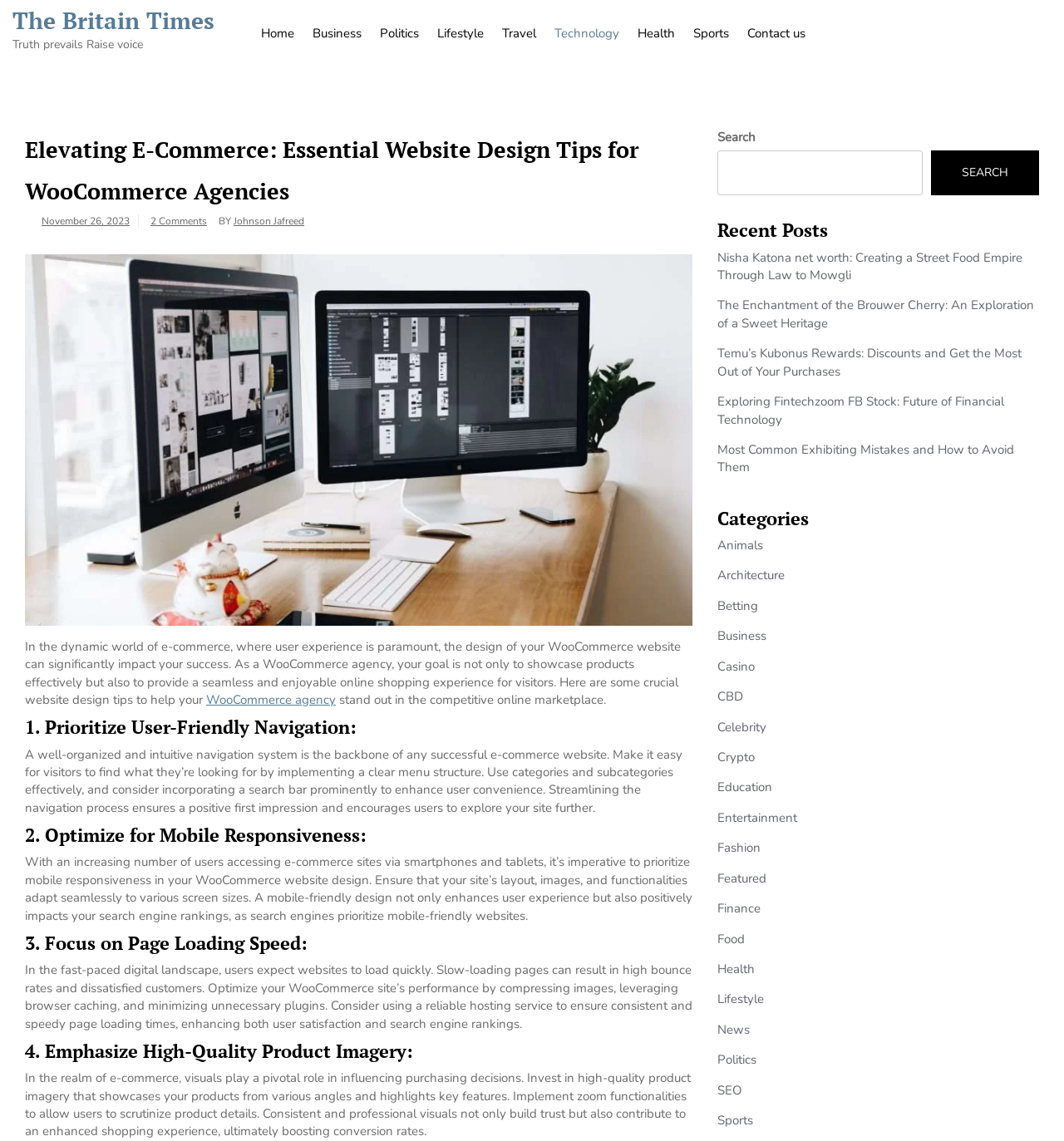Using the description "Johnson Jafreed", locate and provide the bounding box of the UI element.

[0.22, 0.188, 0.286, 0.2]